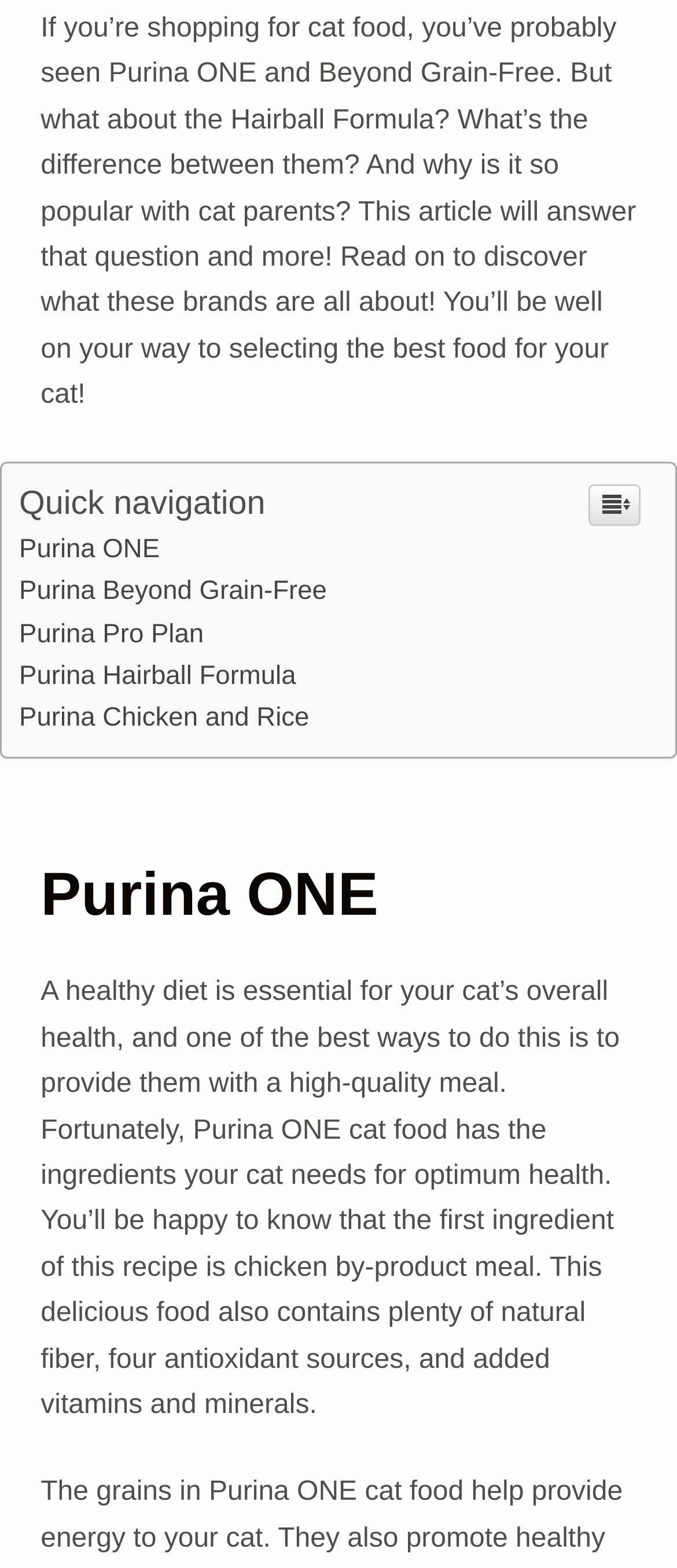Given the element description "Purina Beyond Grain-Free", identify the bounding box of the corresponding UI element.

[0.028, 0.368, 0.483, 0.387]